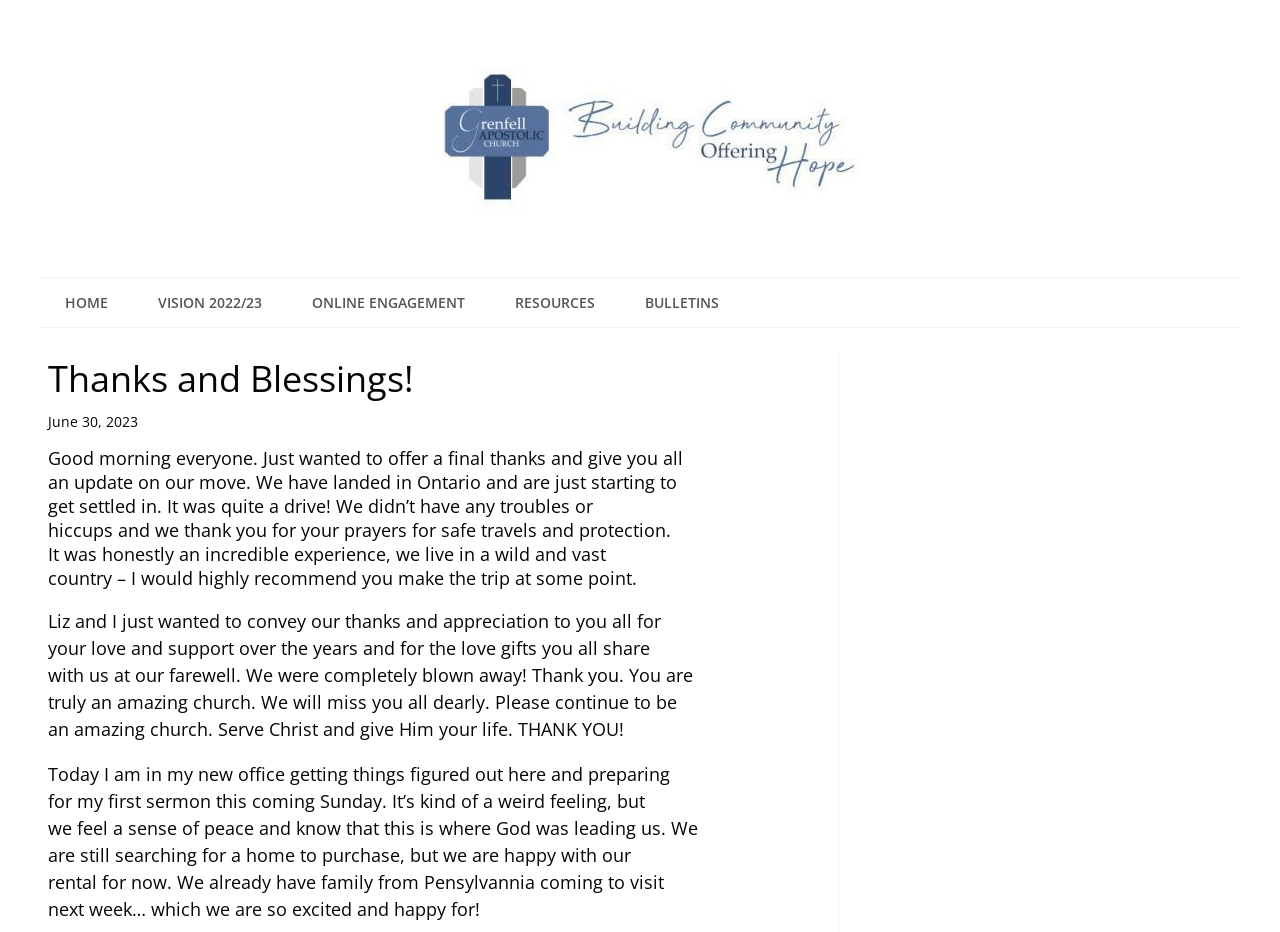Analyze the image and deliver a detailed answer to the question: What is the author preparing for?

I found the answer by reading the text and finding the sentence 'Today I am in my new office getting things figured out here and preparing for my first sermon this coming Sunday.', which suggests that the author is preparing for their first sermon.